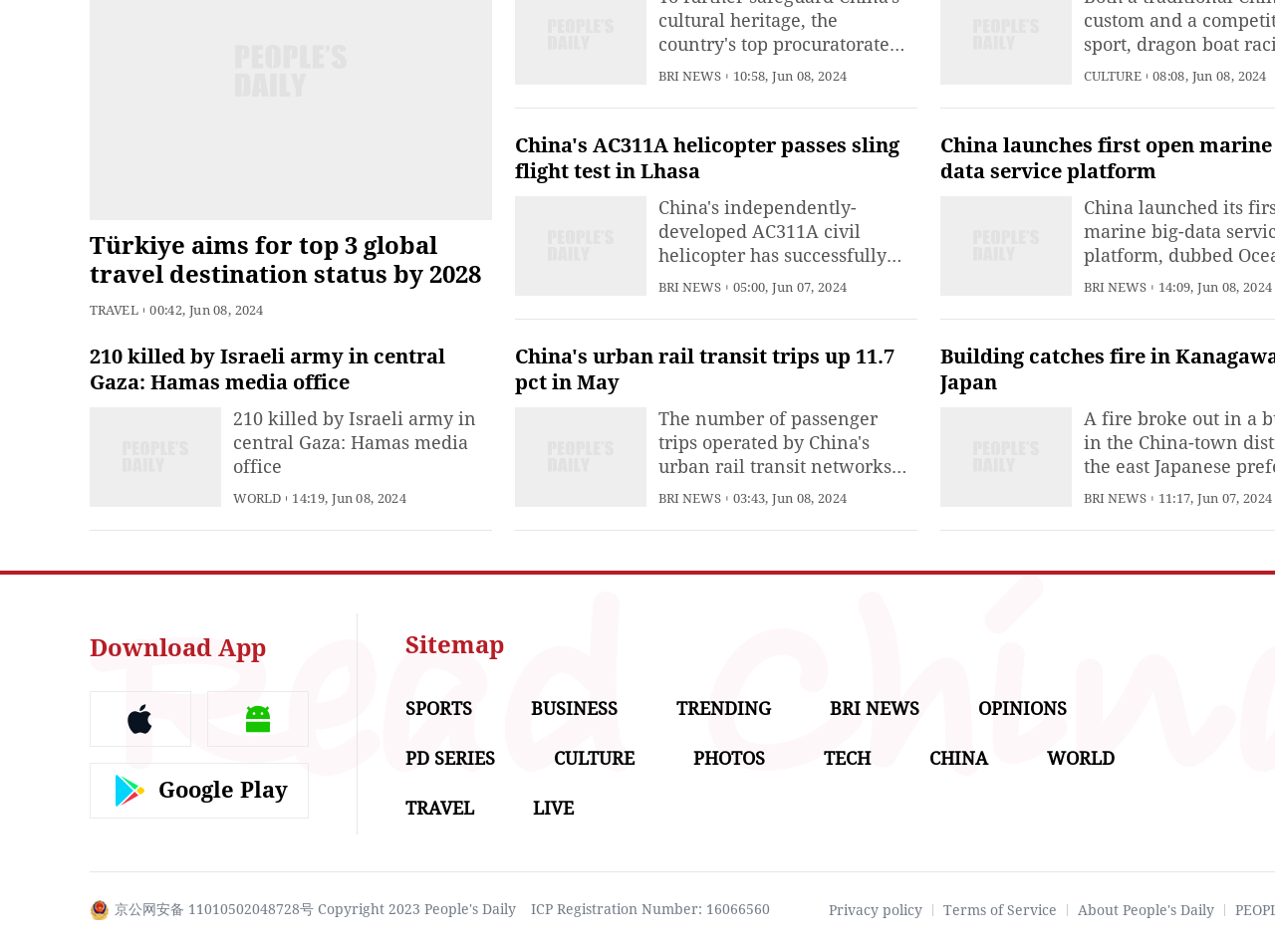Could you determine the bounding box coordinates of the clickable element to complete the instruction: "View trending news"? Provide the coordinates as four float numbers between 0 and 1, i.e., [left, top, right, bottom].

[0.53, 0.733, 0.605, 0.755]